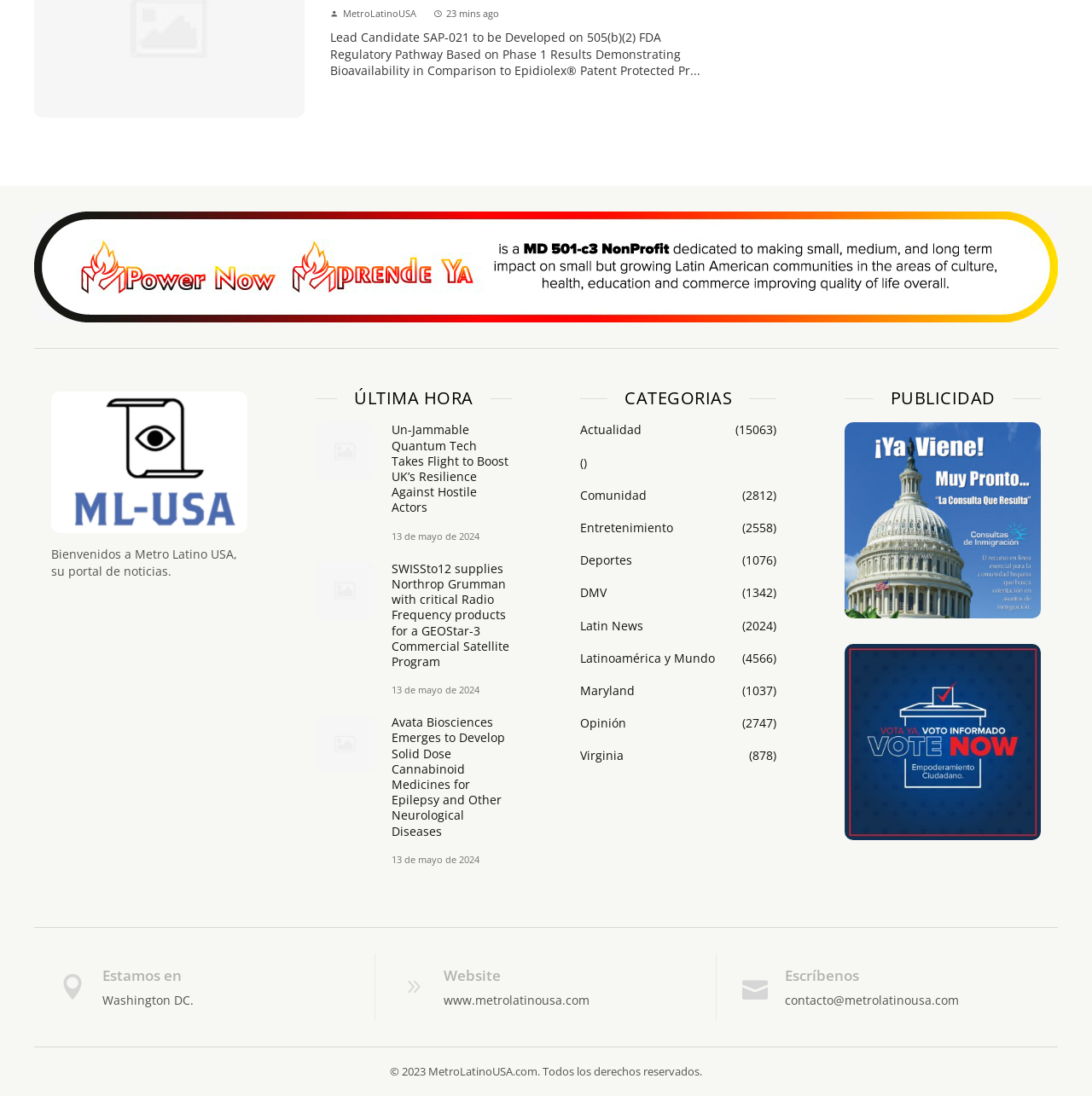Give a short answer to this question using one word or a phrase:
What is the category of the news article 'Avata Biosciences Emerges to Develop Solid Dose Cannabinoid Medicines for Epilepsy and Other Neurological Diseases'?

ÚLTIMA HORA